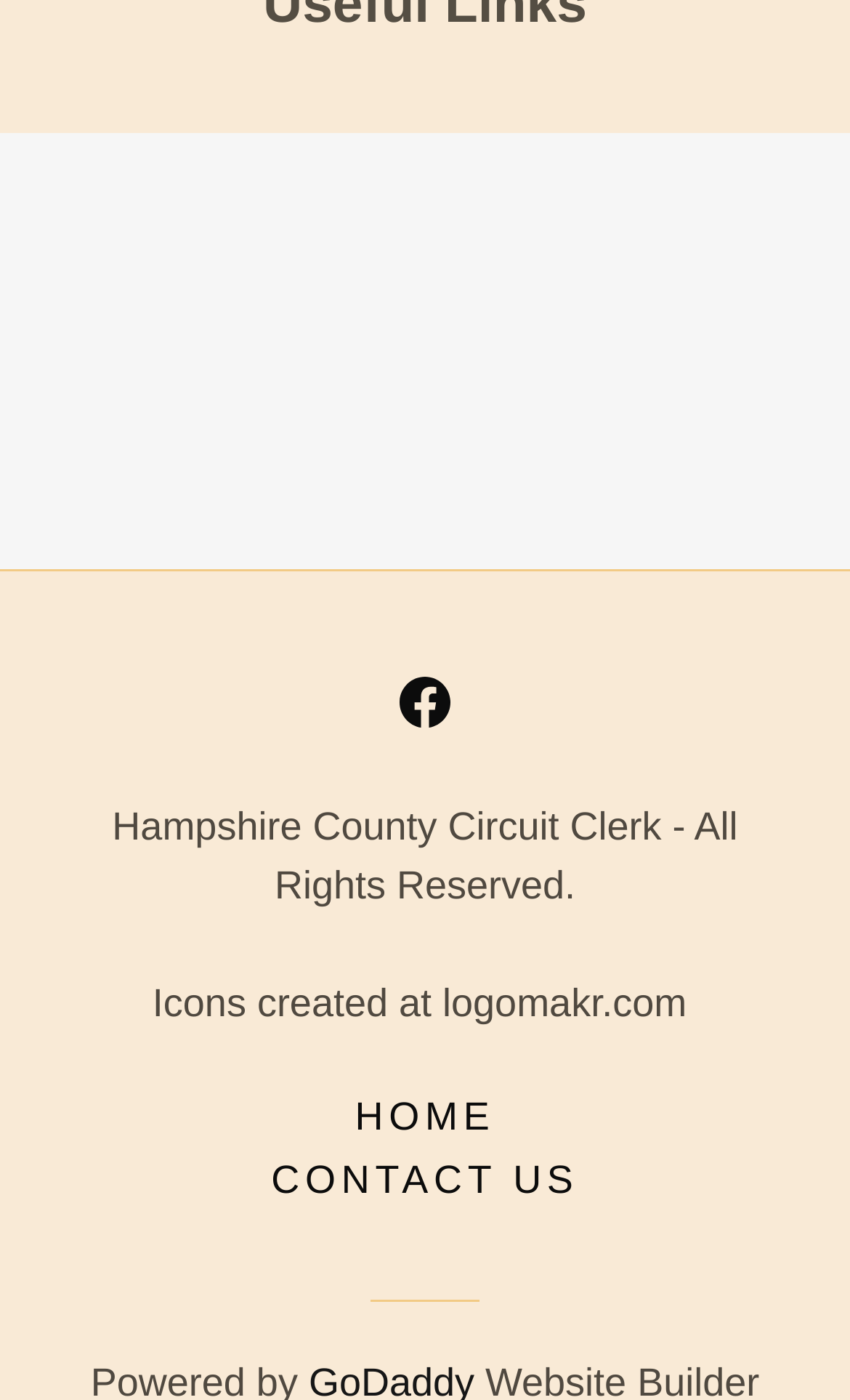What is the text at the bottom of the webpage?
Please provide a single word or phrase as the answer based on the screenshot.

Hampshire County Circuit Clerk - All Rights Reserved.